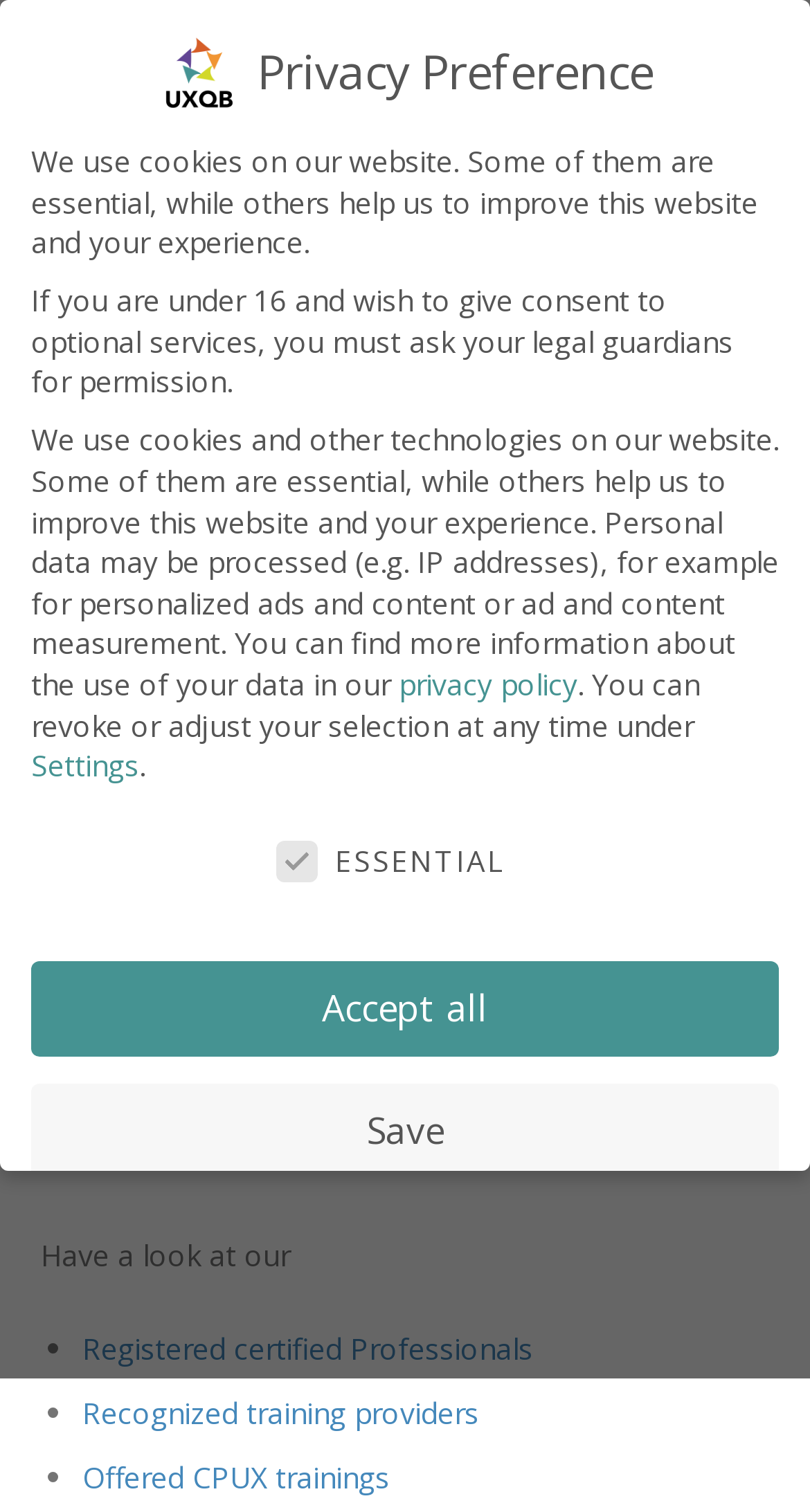Write a detailed summary of the webpage, including text, images, and layout.

The webpage is about the UXQB website, which has been technically renewed and relaunched. At the top left corner, there is a logo link. On the top right corner, there is a navigation link with a dropdown menu containing a "NEWS" link.

Below the navigation link, there is a heading that reads "UXQB website technically renewed" followed by a date "2020-11-28" and an author's name "Holger Fischer". The main content of the webpage is a paragraph of text that explains the renewal of the website and the internal area for certified professionals and recognized training providers.

Below the main content, there are three bullet points with links to "Registered certified Professionals", "Recognized training providers", and "Offered CPUX trainings". 

On the right side of the webpage, there is a section titled "Privacy Preference" with a heading and several paragraphs of text explaining the use of cookies and personal data on the website. There are also several buttons and links, including "Accept all", "Save", "Individual Privacy Preferences", "Cookie Details", "Privacy Policy", and "Imprint". 

At the bottom of the "Privacy Preference" section, there is a checkbox labeled "ESSENTIAL" that is checked by default.